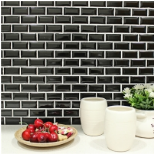What is the color of the cherries on the wooden platter?
Using the image, give a concise answer in the form of a single word or short phrase.

red